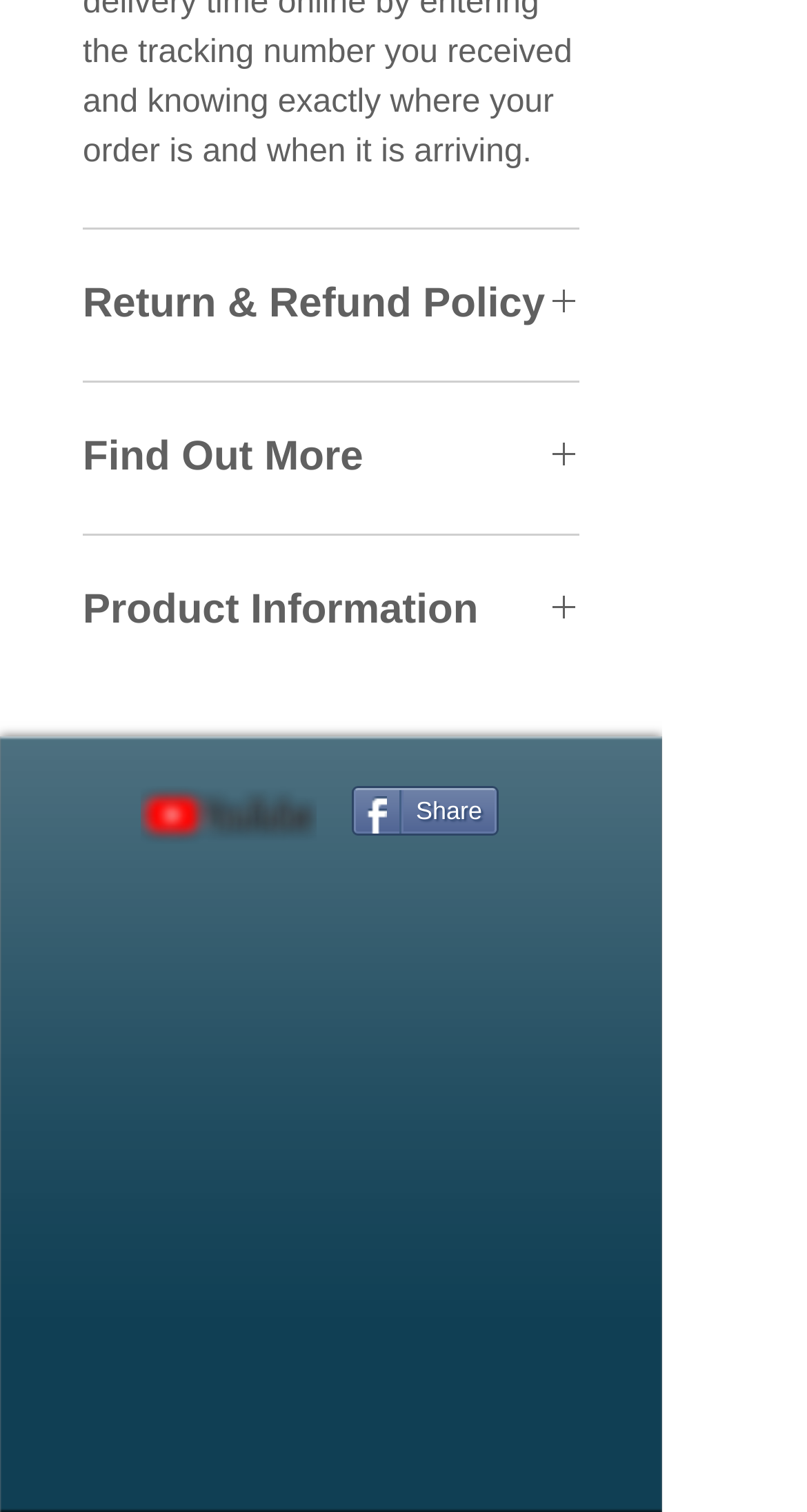Give a succinct answer to this question in a single word or phrase: 
How many links are in the main navigation section?

7 links